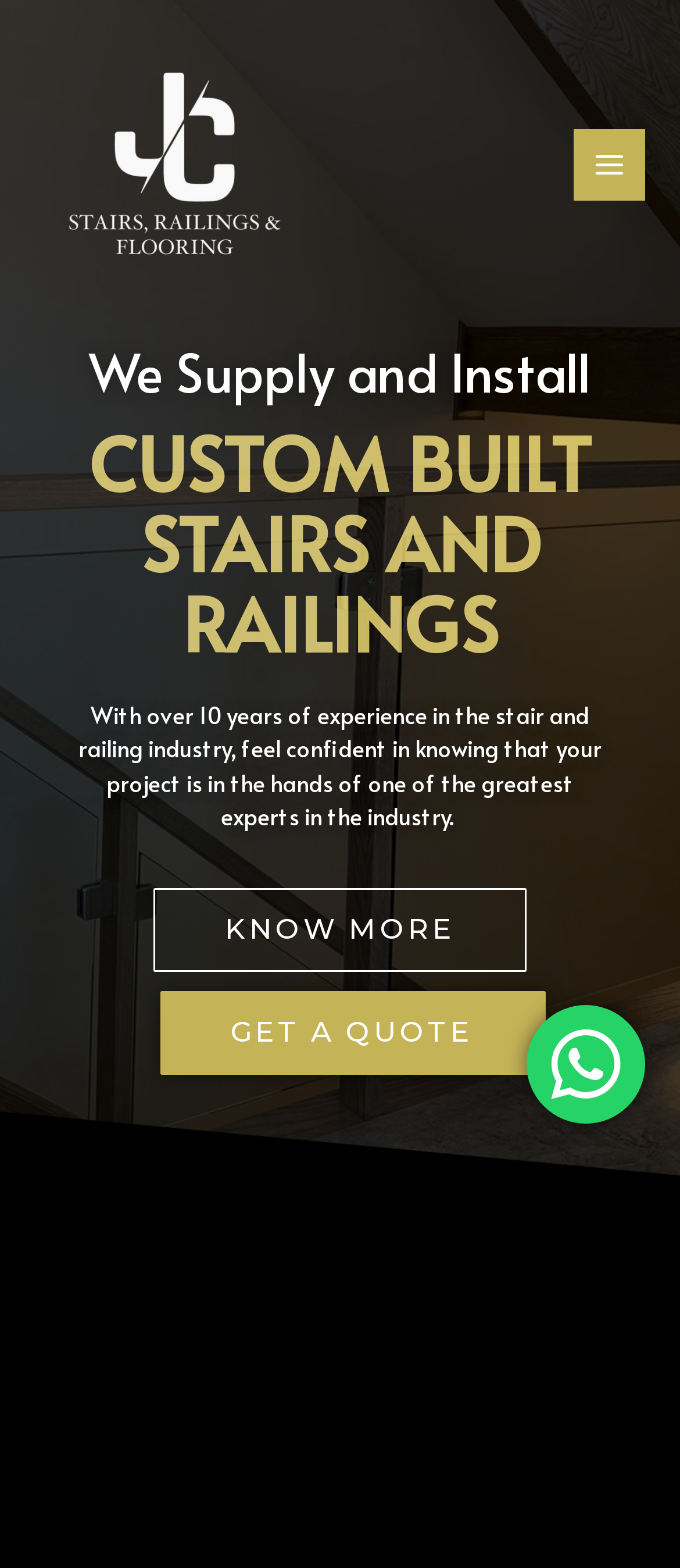Determine the bounding box coordinates for the UI element described. Format the coordinates as (top-left x, top-left y, bottom-right x, bottom-right y) and ensure all values are between 0 and 1. Element description: alt="jcrailings.ca"

[0.051, 0.091, 0.462, 0.113]